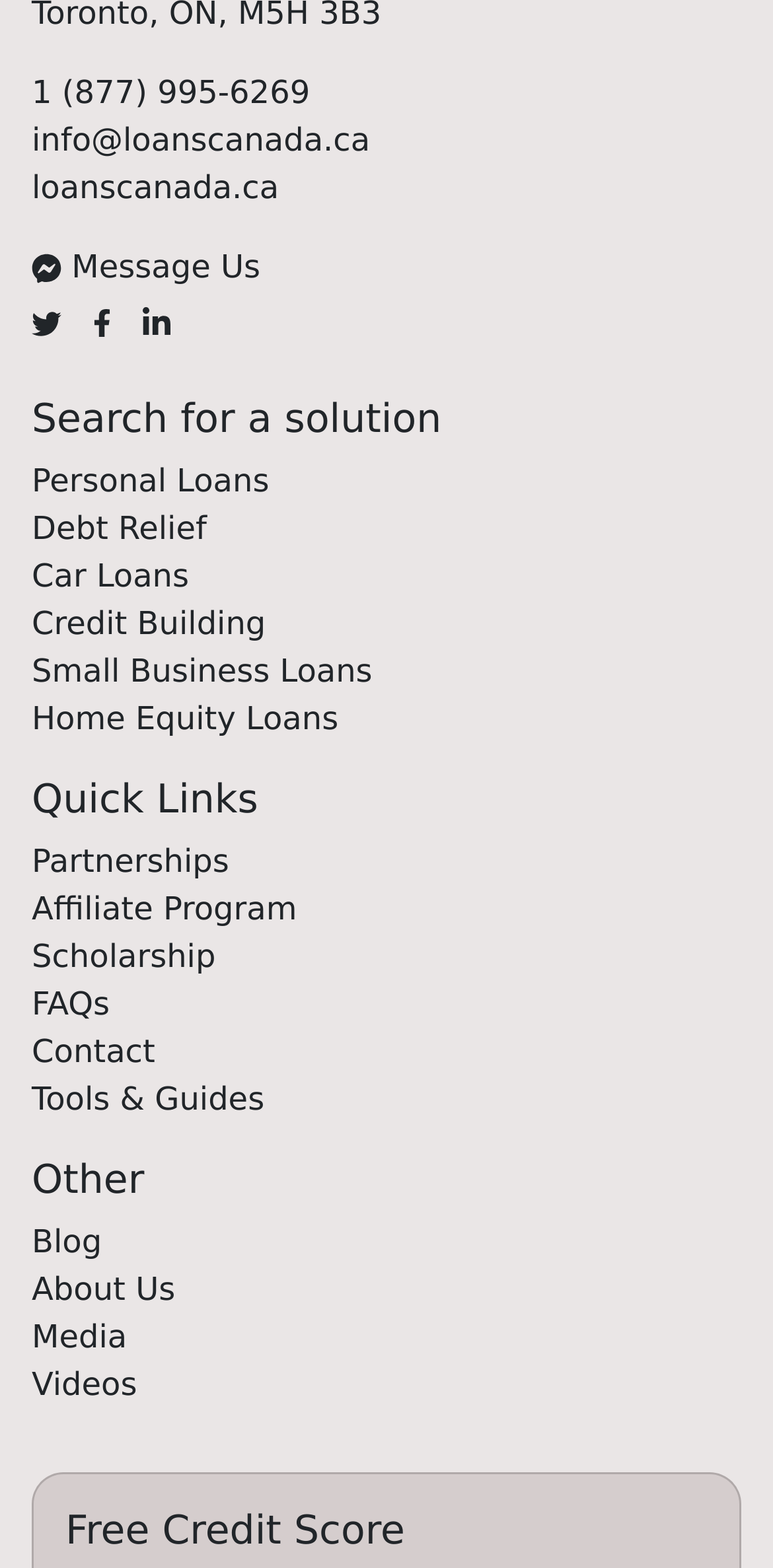What is the last link under the 'Quick Links' section?
Utilize the information in the image to give a detailed answer to the question.

I looked at the links under the 'Quick Links' section and found that the last link is 'Tools & Guides'.